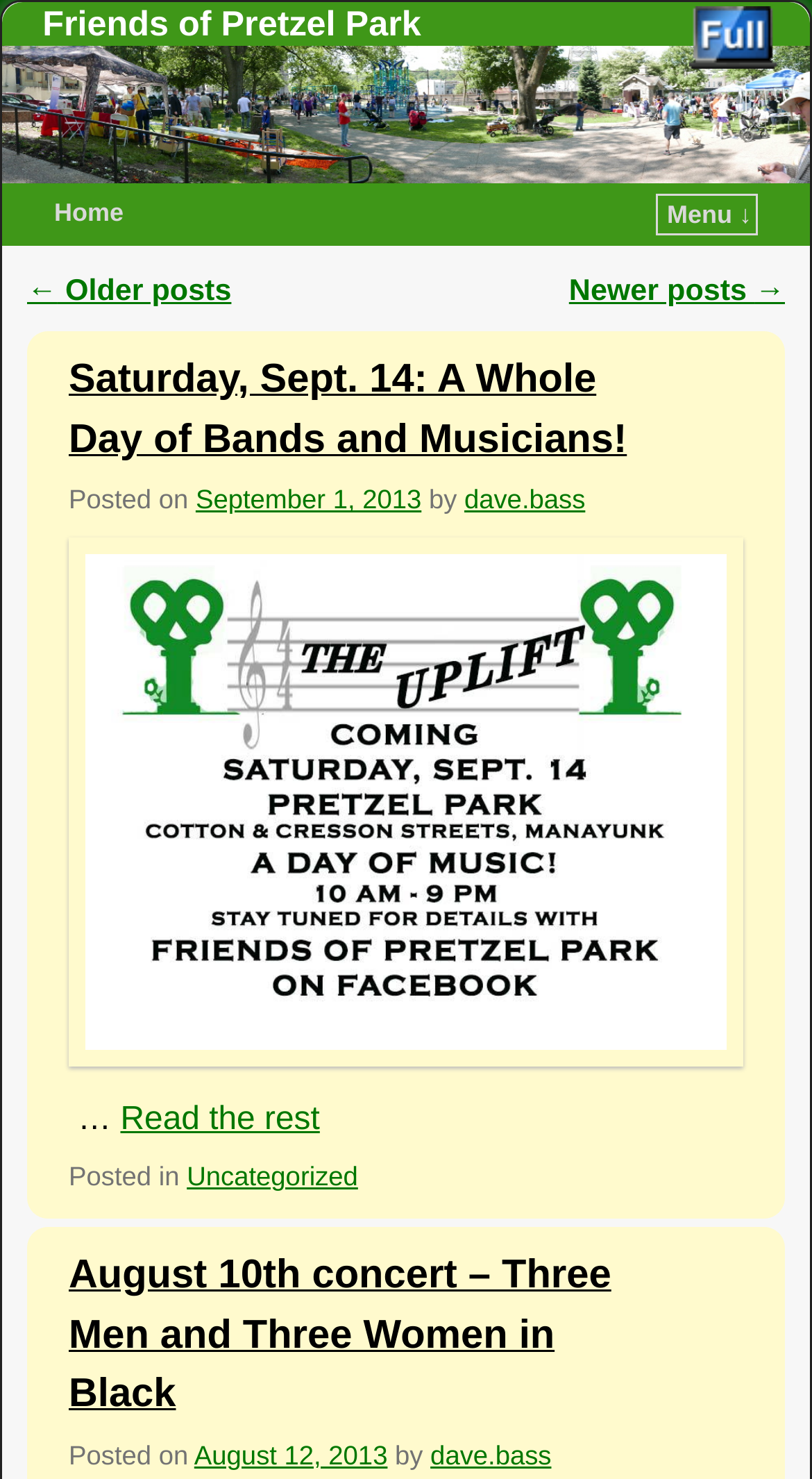Can you specify the bounding box coordinates for the region that should be clicked to fulfill this instruction: "Skip to primary content".

[0.003, 0.167, 0.317, 0.192]